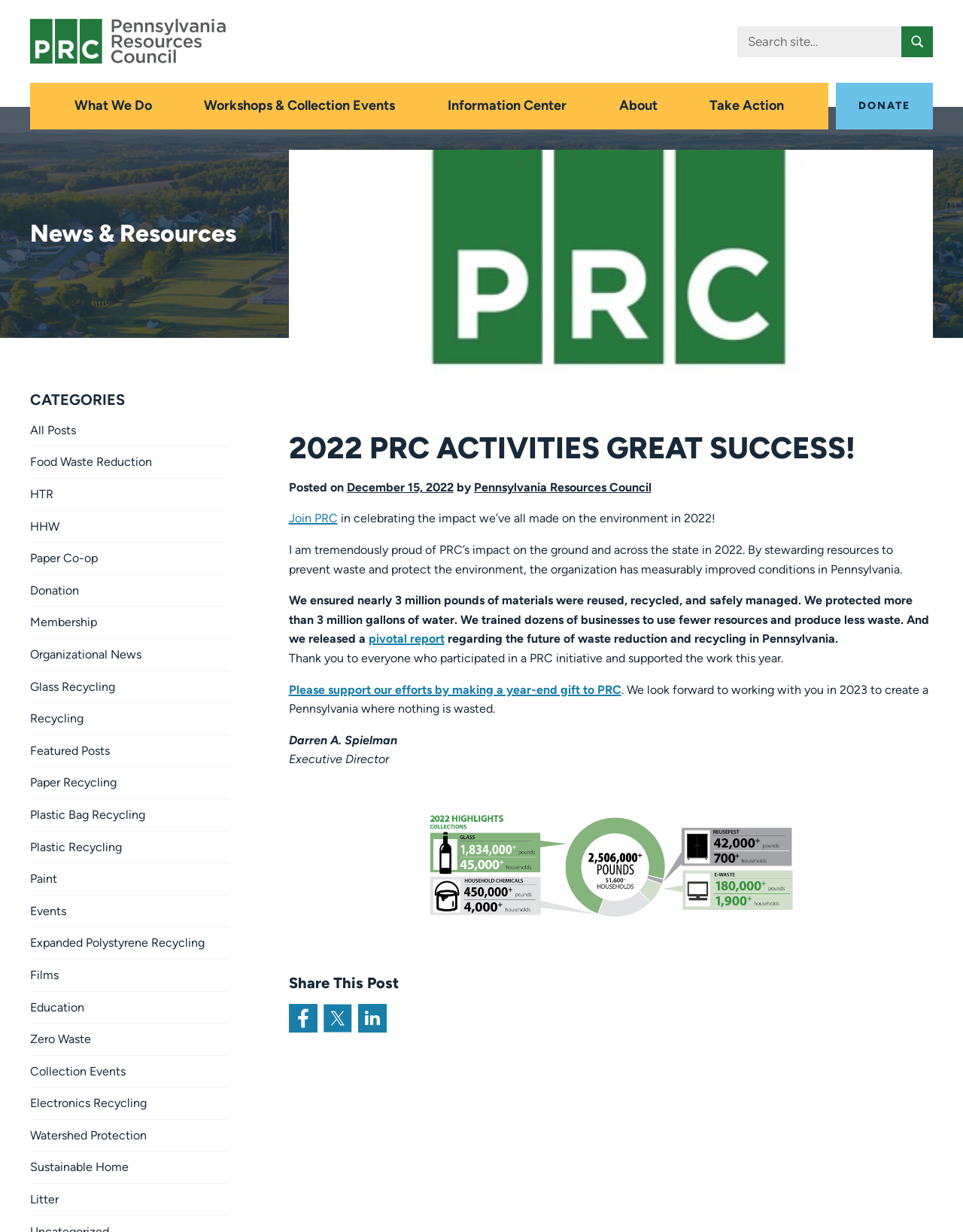Identify the bounding box coordinates for the element that needs to be clicked to fulfill this instruction: "Share this post on Facebook". Provide the coordinates in the format of four float numbers between 0 and 1: [left, top, right, bottom].

[0.3, 0.815, 0.329, 0.84]